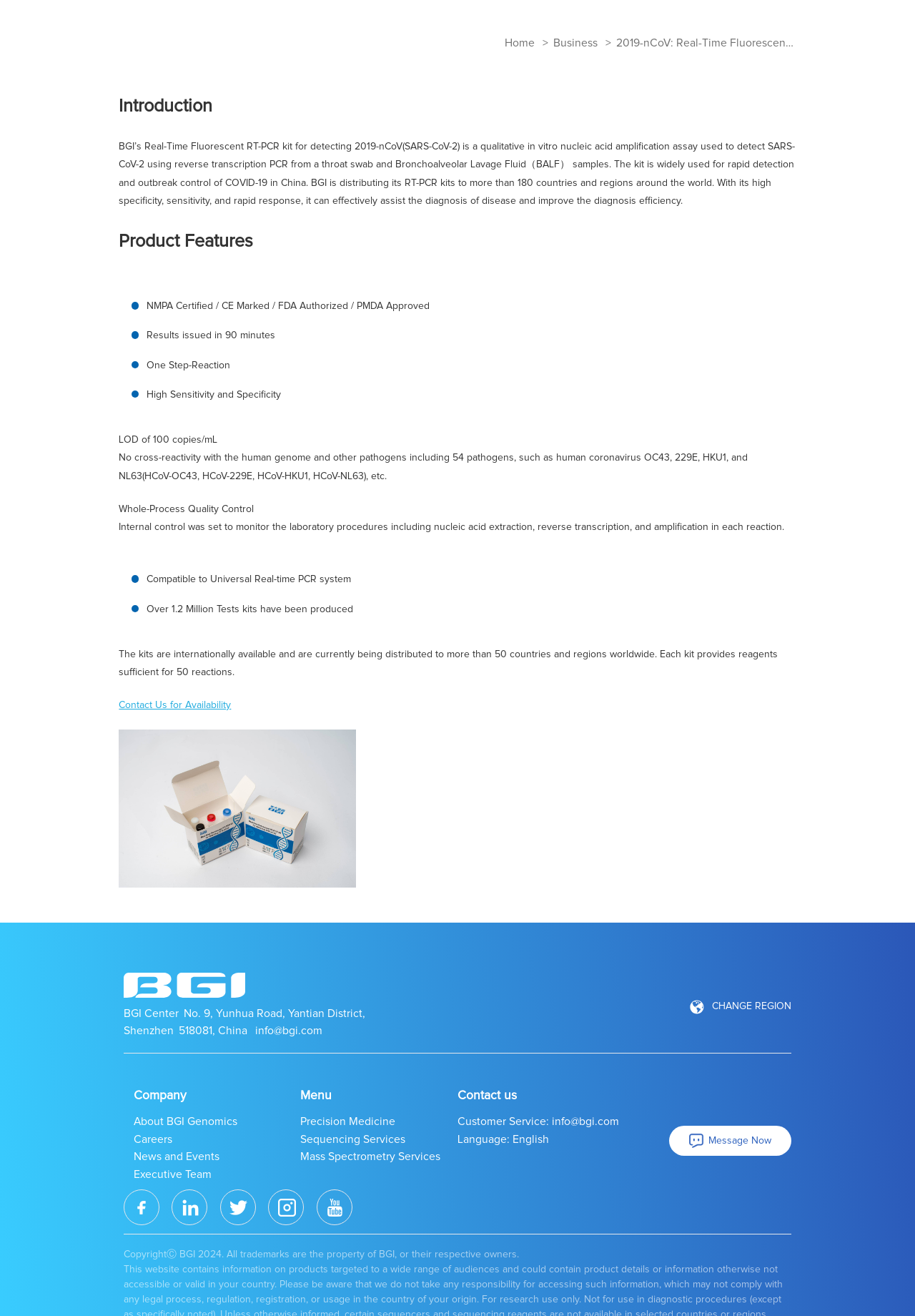Pinpoint the bounding box coordinates of the clickable element to carry out the following instruction: "Change Region."

[0.753, 0.759, 0.865, 0.771]